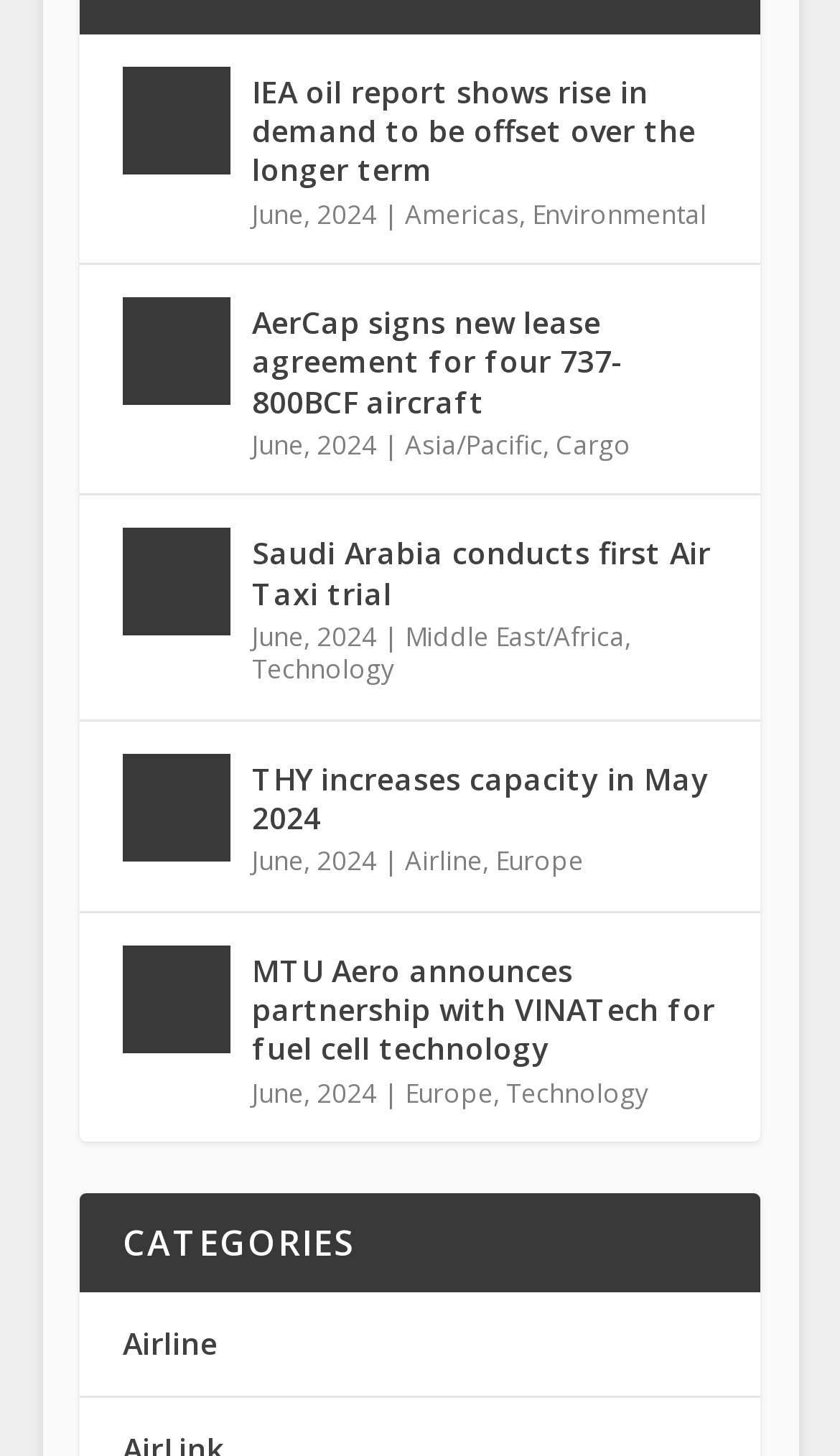Show me the bounding box coordinates of the clickable region to achieve the task as per the instruction: "Browse the Products section".

None